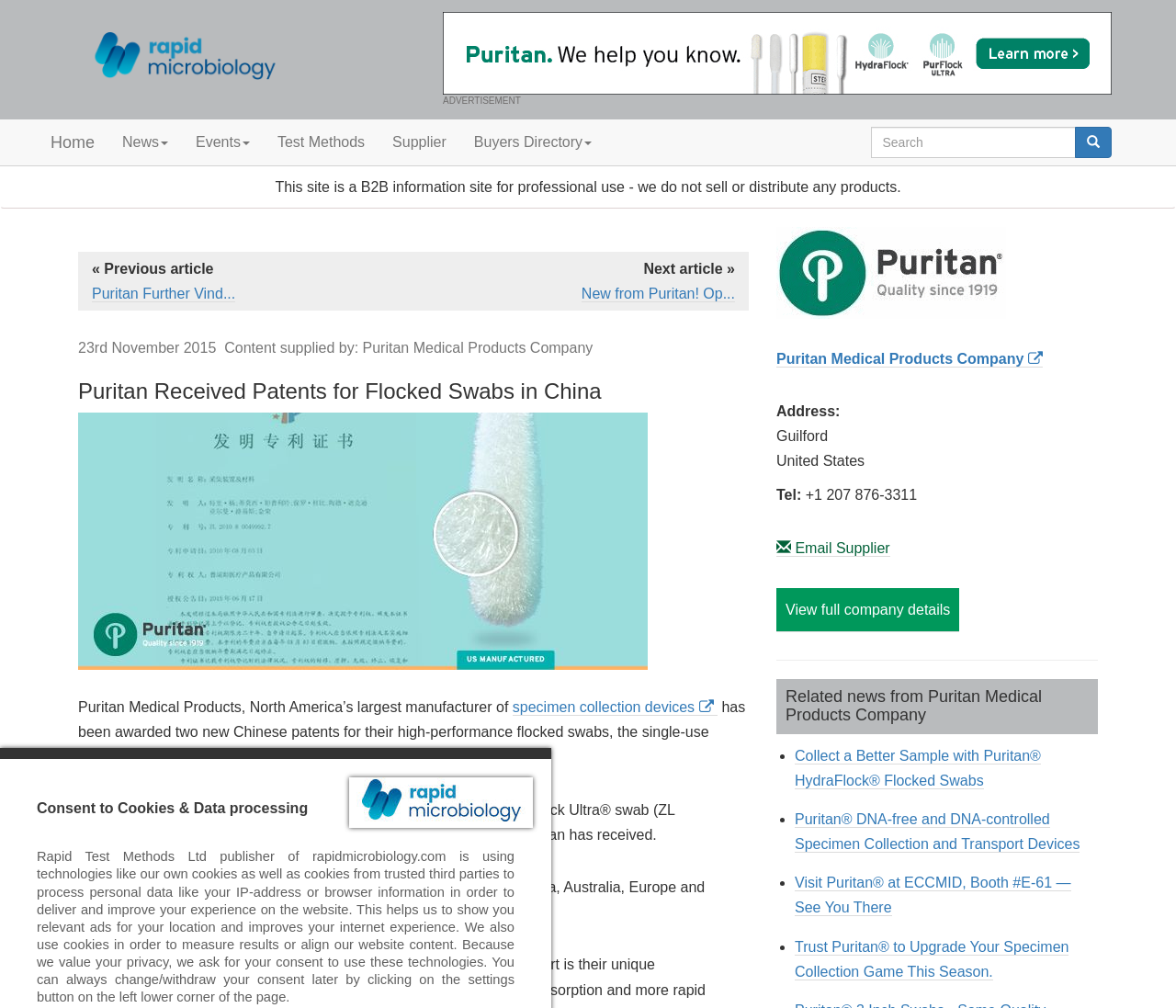Examine the screenshot and answer the question in as much detail as possible: What is the name of the company that published rapidmicrobiology.com?

This answer can be obtained by looking at the text 'Rapid Test Methods Ltd publisher of rapidmicrobiology.com...' which indicates that Rapid Test Methods Ltd is the company that published rapidmicrobiology.com.